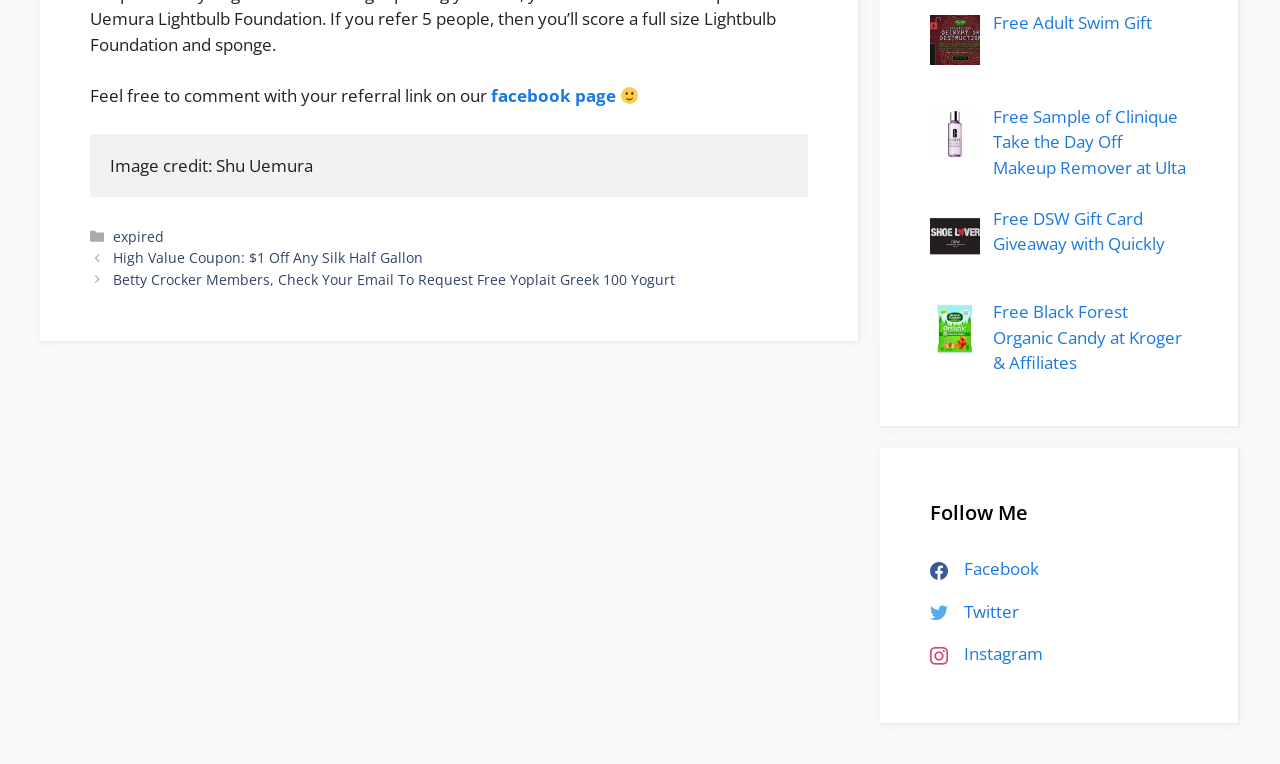Mark the bounding box of the element that matches the following description: "facebook page".

[0.384, 0.11, 0.481, 0.14]